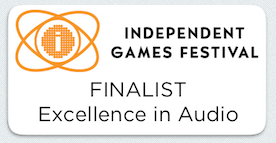Analyze the image and answer the question with as much detail as possible: 
What is the game 'Pugs Luv Beats' recognized for?

The badge prominently displays the words 'FINALIST' and 'Excellence in Audio', indicating that the game has been recognized for its exceptional sound quality and musical integration within its gameplay.